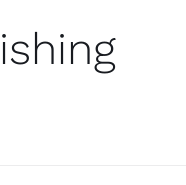What type of vessels is the 'Maintenance' section focused on?
Can you give a detailed and elaborate answer to the question?

The 'Maintenance' section is specifically focused on providing resources for the care and improvement of marine vessels, which includes yachts, as mentioned in the caption.